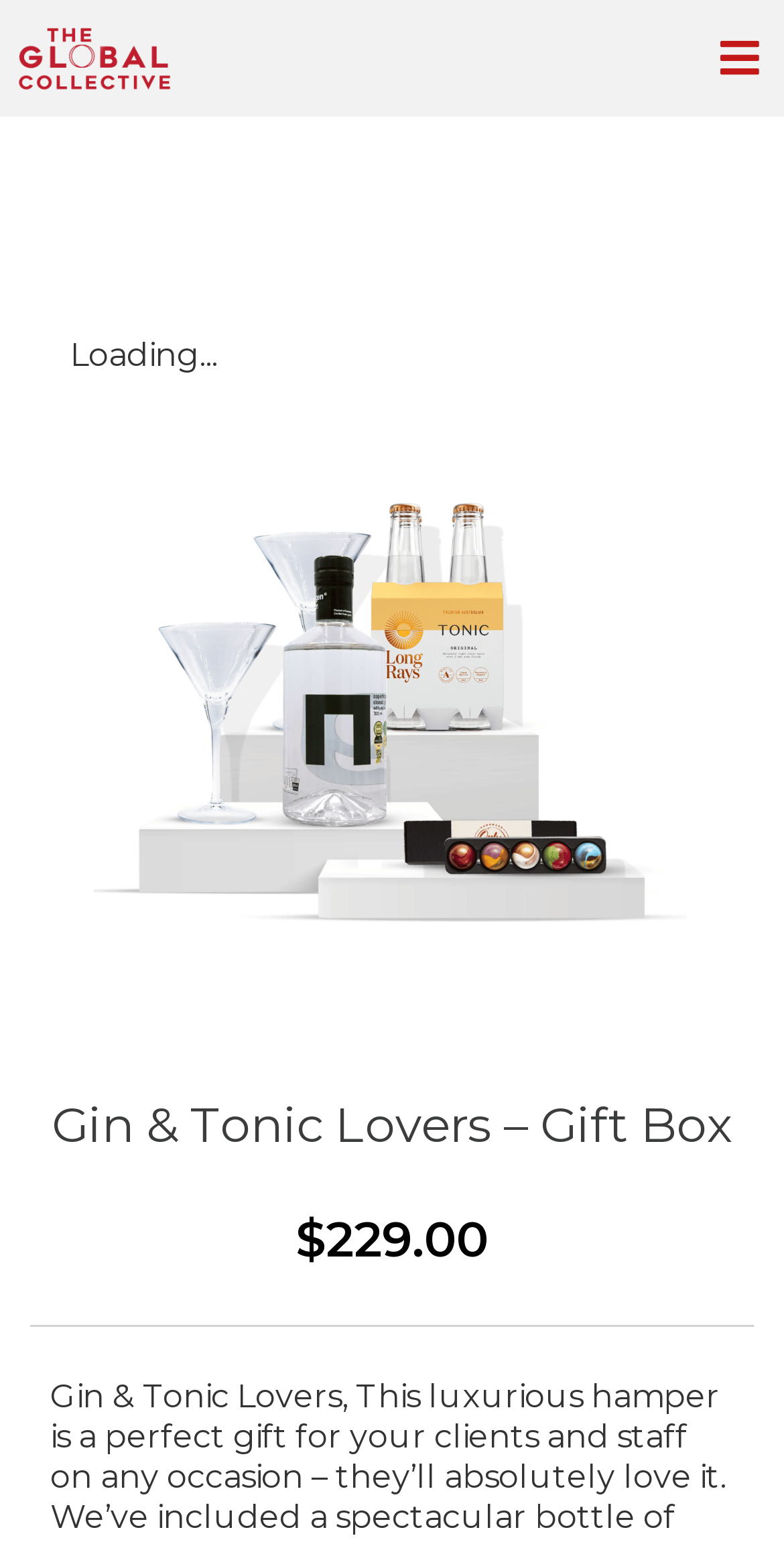Determine the bounding box coordinates for the HTML element described here: "alt="The Global Collective"".

[0.013, 0.016, 0.233, 0.061]